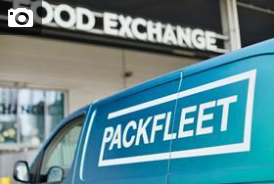Can you give a comprehensive explanation to the question given the content of the image?
What sector is Packfleet likely involved in?

The combination of the Packfleet van and the 'FOOD EXCHANGE' sign in the background suggests that the company is likely involved in facilitating efficient transportation within the food distribution sector.